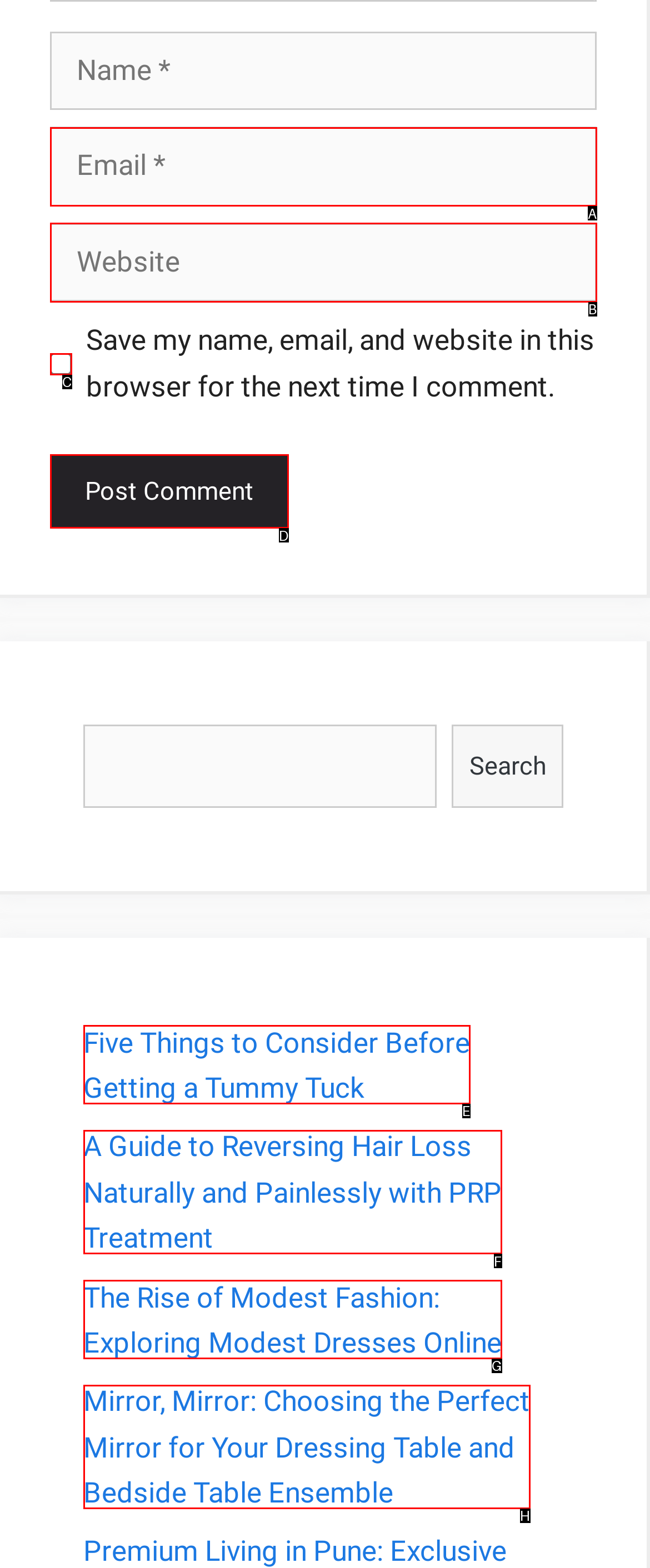Which UI element should you click on to achieve the following task: Post a comment? Provide the letter of the correct option.

D